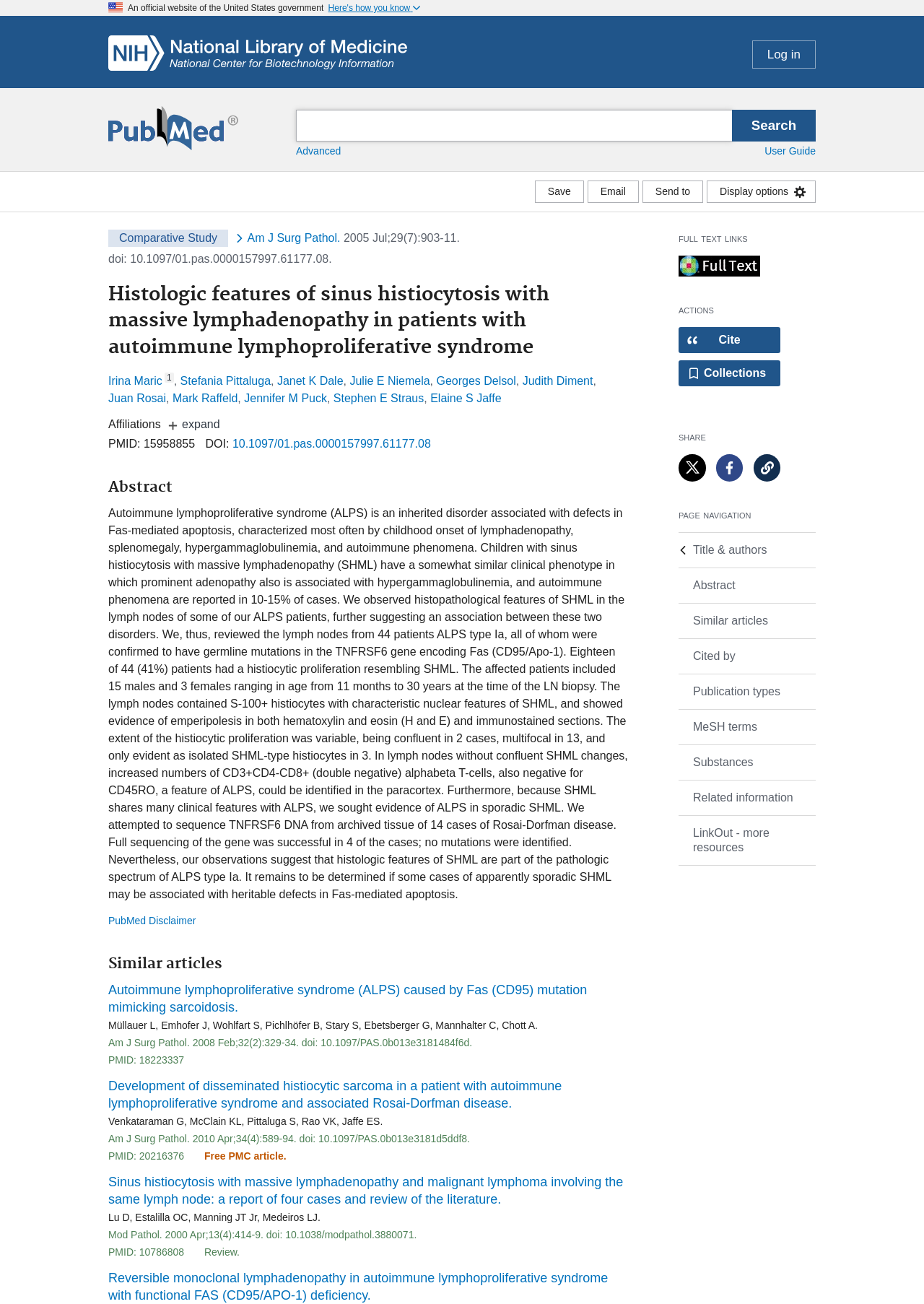Identify the bounding box coordinates for the UI element mentioned here: "Save". Provide the coordinates as four float values between 0 and 1, i.e., [left, top, right, bottom].

[0.579, 0.138, 0.632, 0.156]